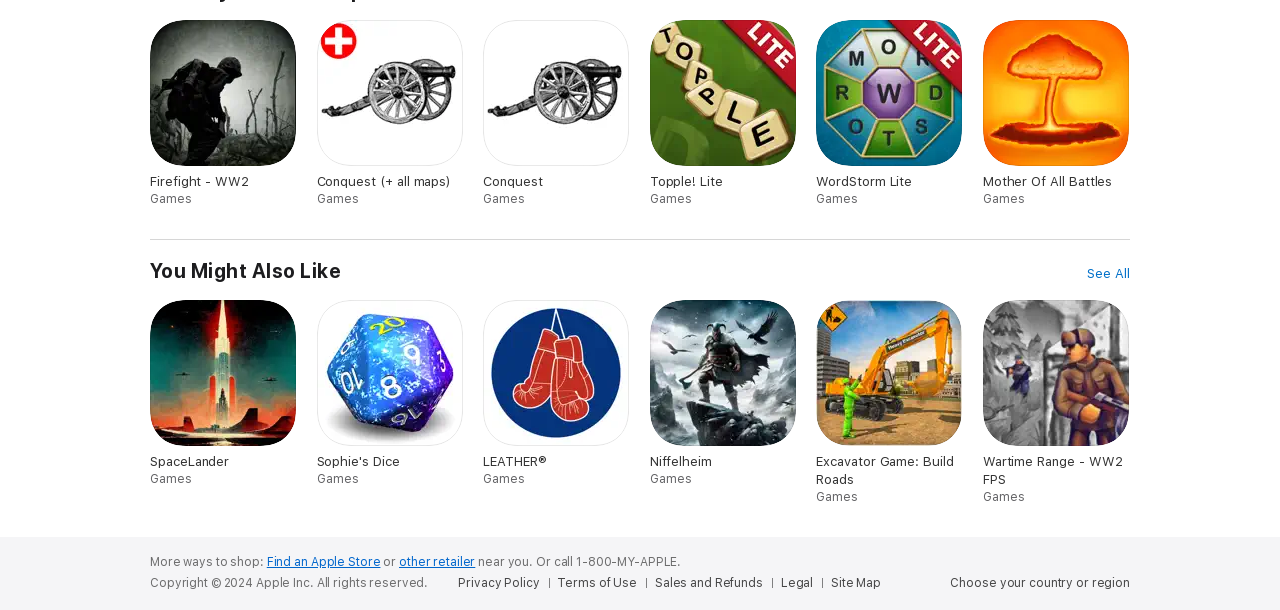Please specify the bounding box coordinates in the format (top-left x, top-left y, bottom-right x, bottom-right y), with all values as floating point numbers between 0 and 1. Identify the bounding box of the UI element described by: Actobotics / ServoCity.com

None